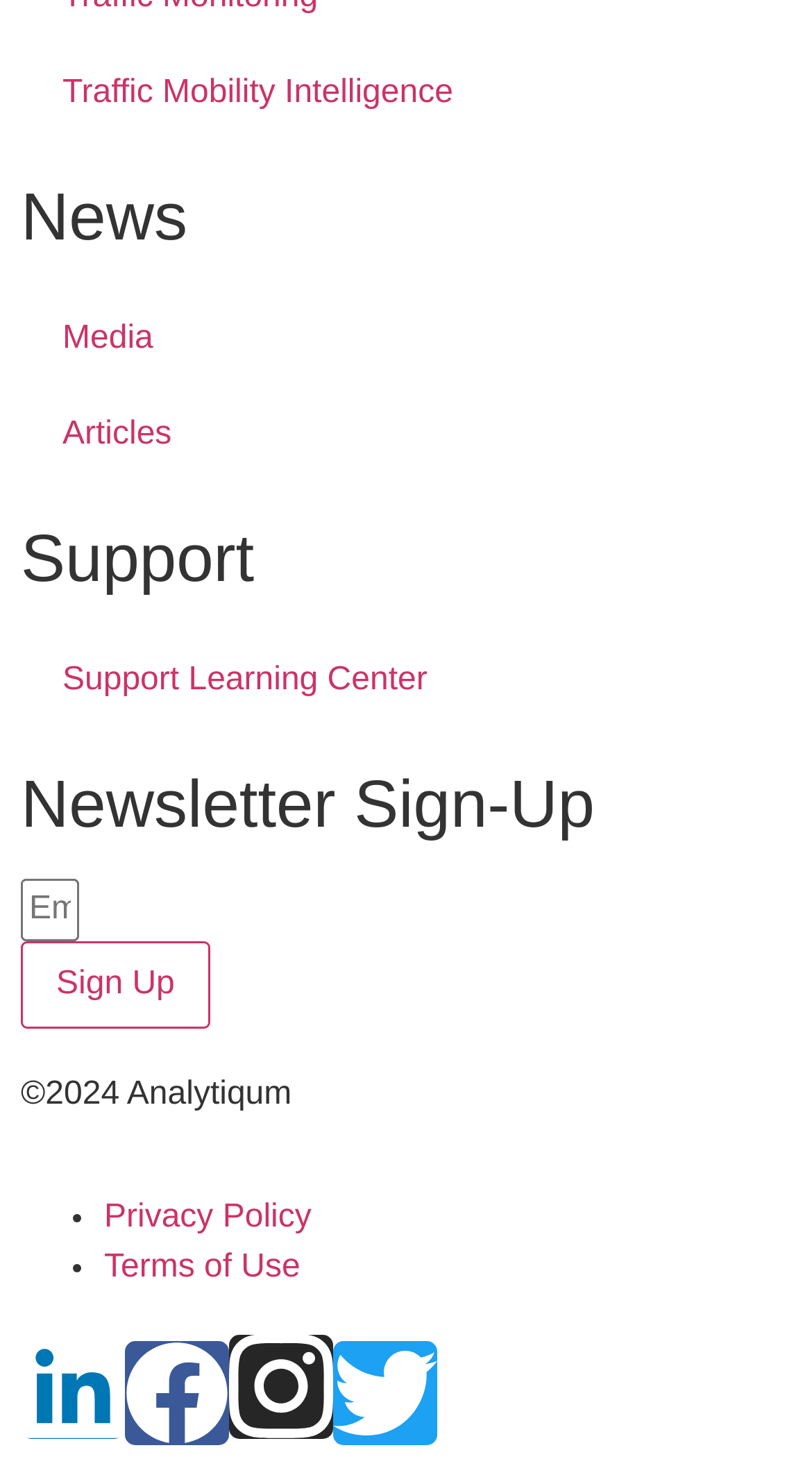How many links are there in the top navigation bar?
Based on the image, please offer an in-depth response to the question.

I counted the number of links in the top navigation bar, which are 'Home', 'About Us', 'Why Analytiqum', 'Careers', 'Image Sensing Systems', 'Trafficnow', and 'News'.